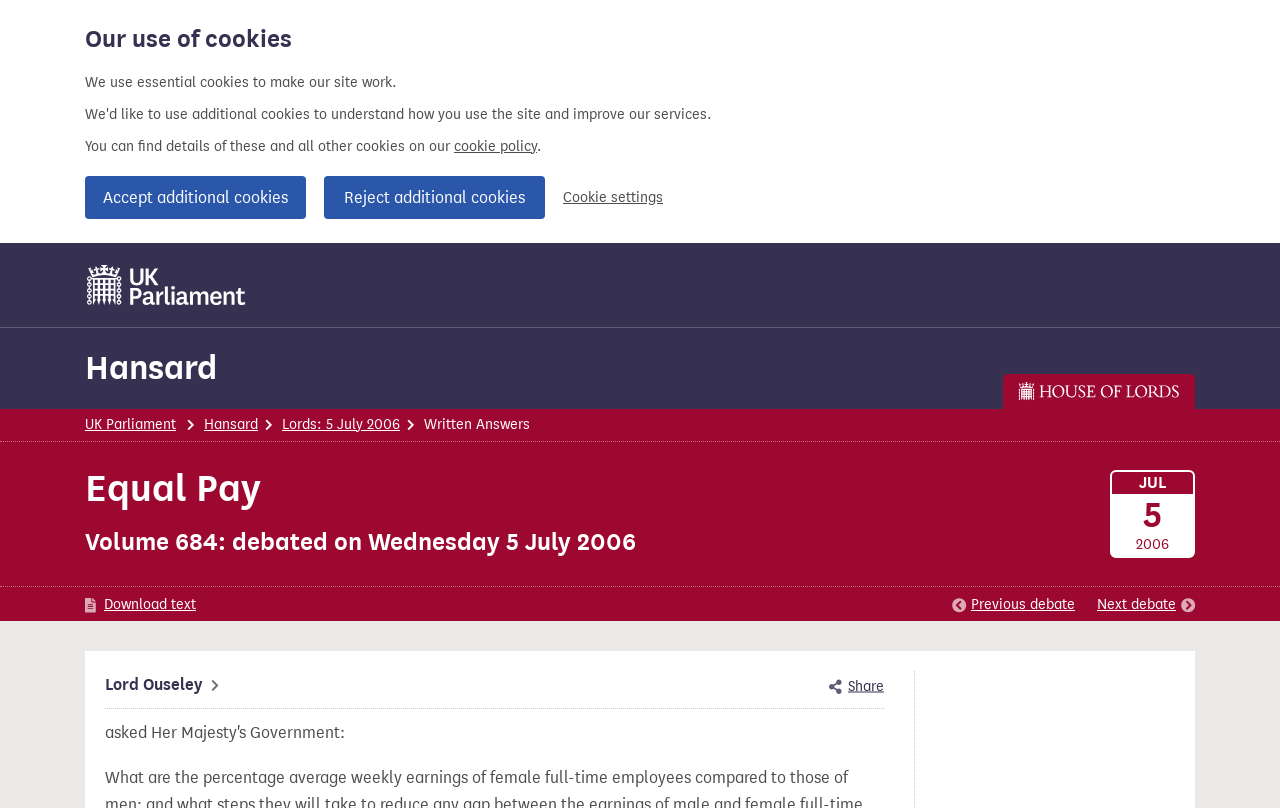Identify the bounding box of the UI element described as follows: "Lord Ouseley". Provide the coordinates as four float numbers in the range of 0 to 1 [left, top, right, bottom].

[0.082, 0.831, 0.171, 0.865]